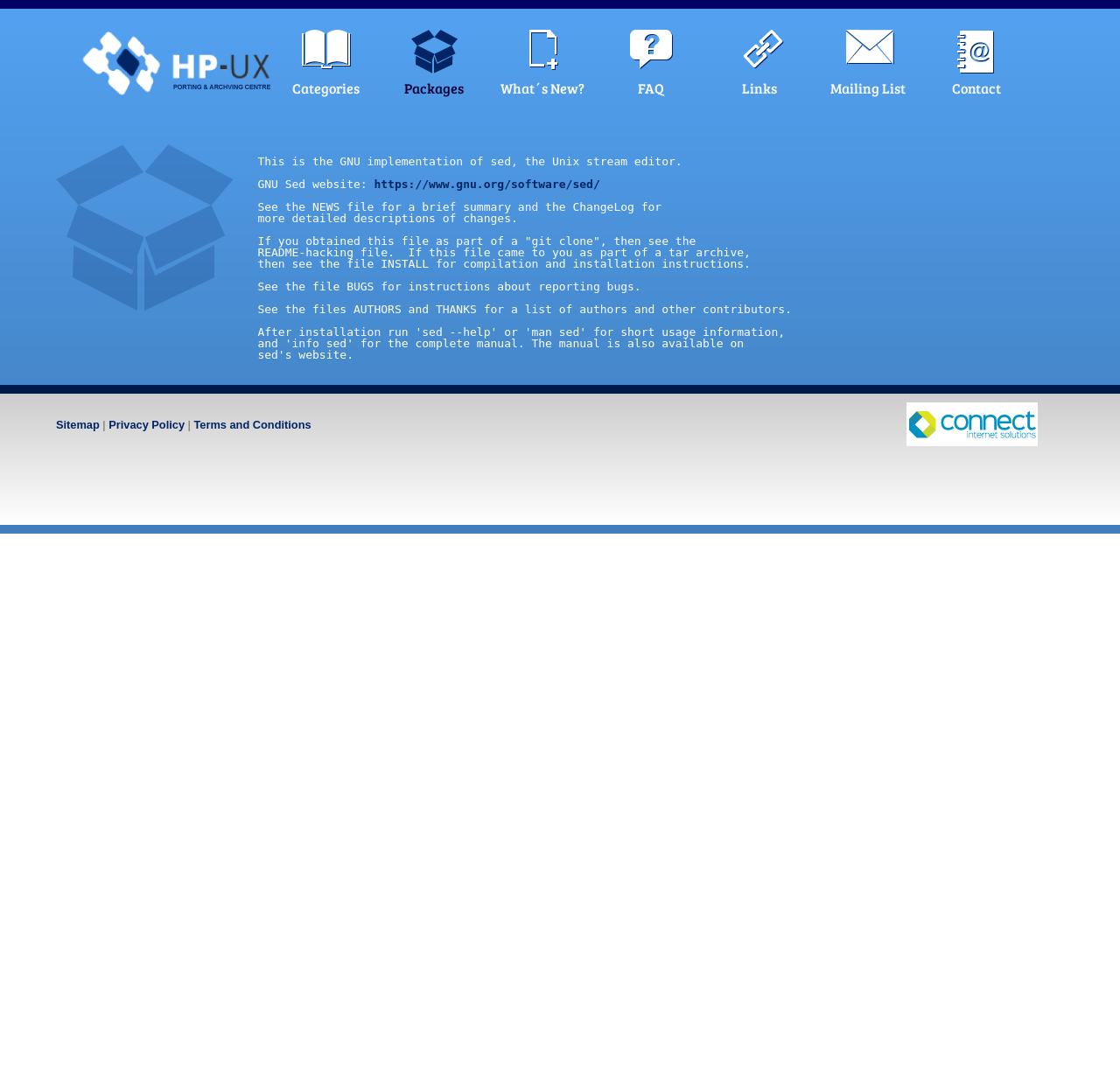Use a single word or phrase to answer the question:
How many images are there on the webpage?

3